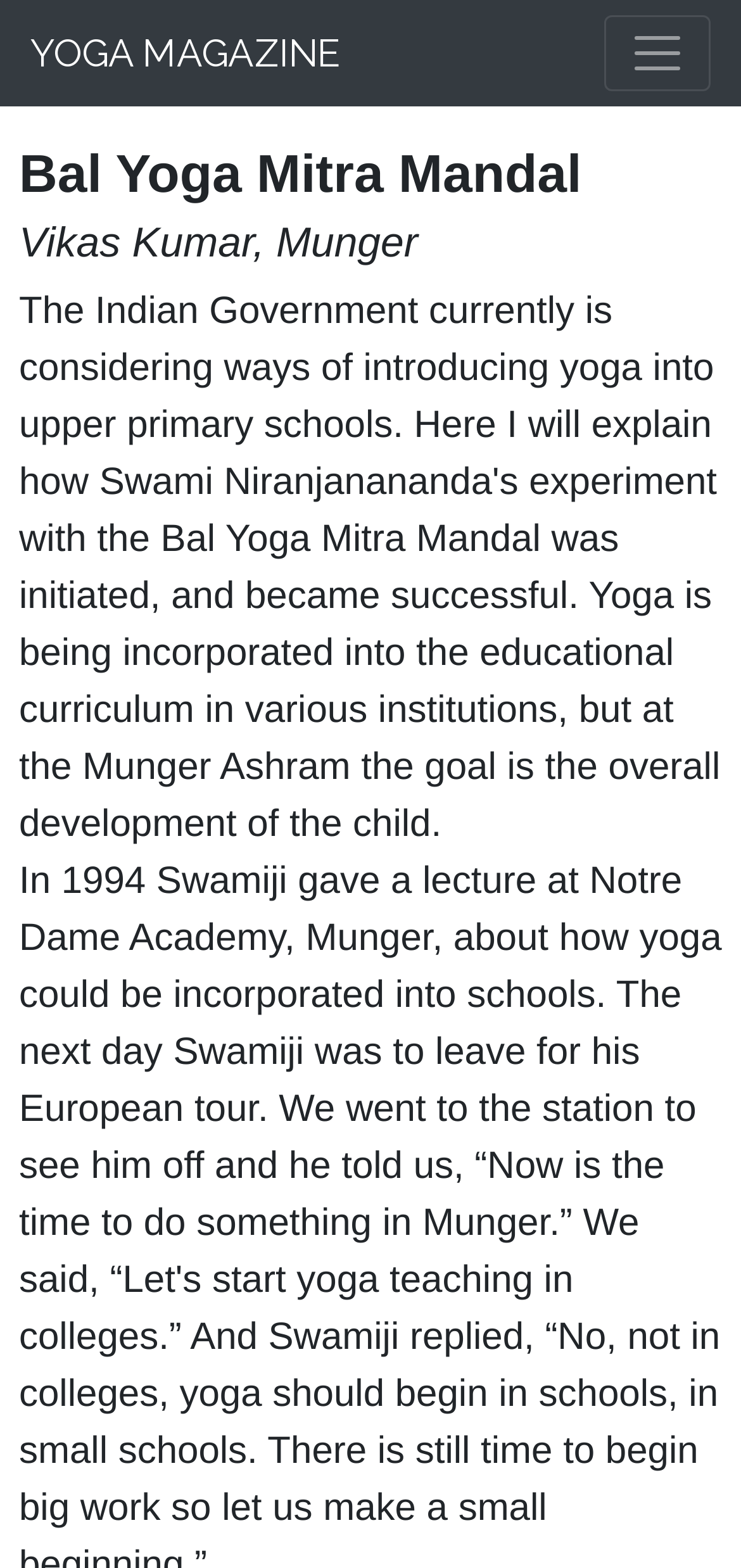Determine the bounding box of the UI element mentioned here: "parent_node: YOGA MAGAZINE". The coordinates must be in the format [left, top, right, bottom] with values ranging from 0 to 1.

[0.815, 0.01, 0.959, 0.058]